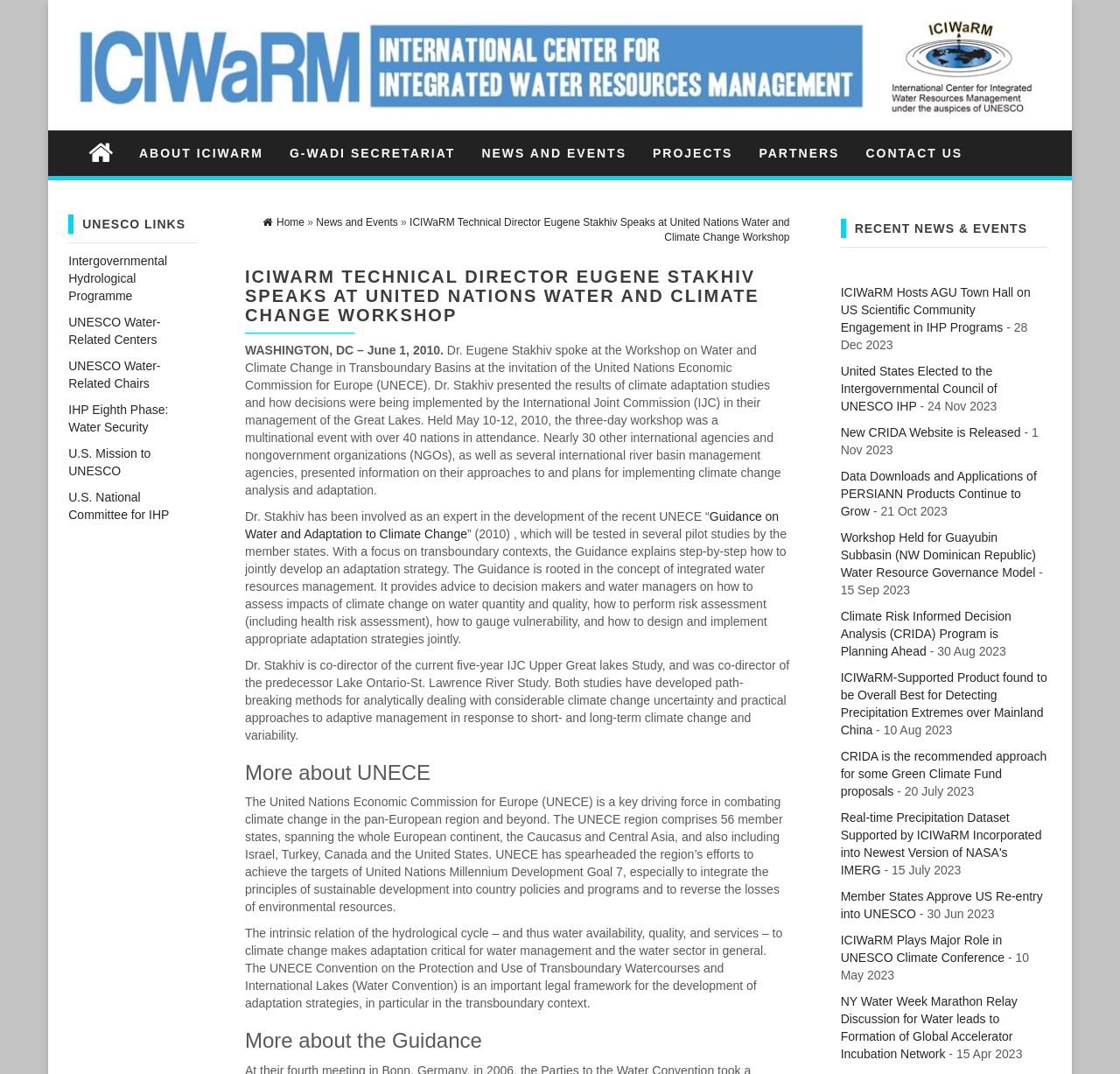Identify the bounding box coordinates of the clickable region required to complete the instruction: "Check RECENT NEWS & EVENTS". The coordinates should be given as four float numbers within the range of 0 and 1, i.e., [left, top, right, bottom].

[0.75, 0.203, 0.935, 0.23]